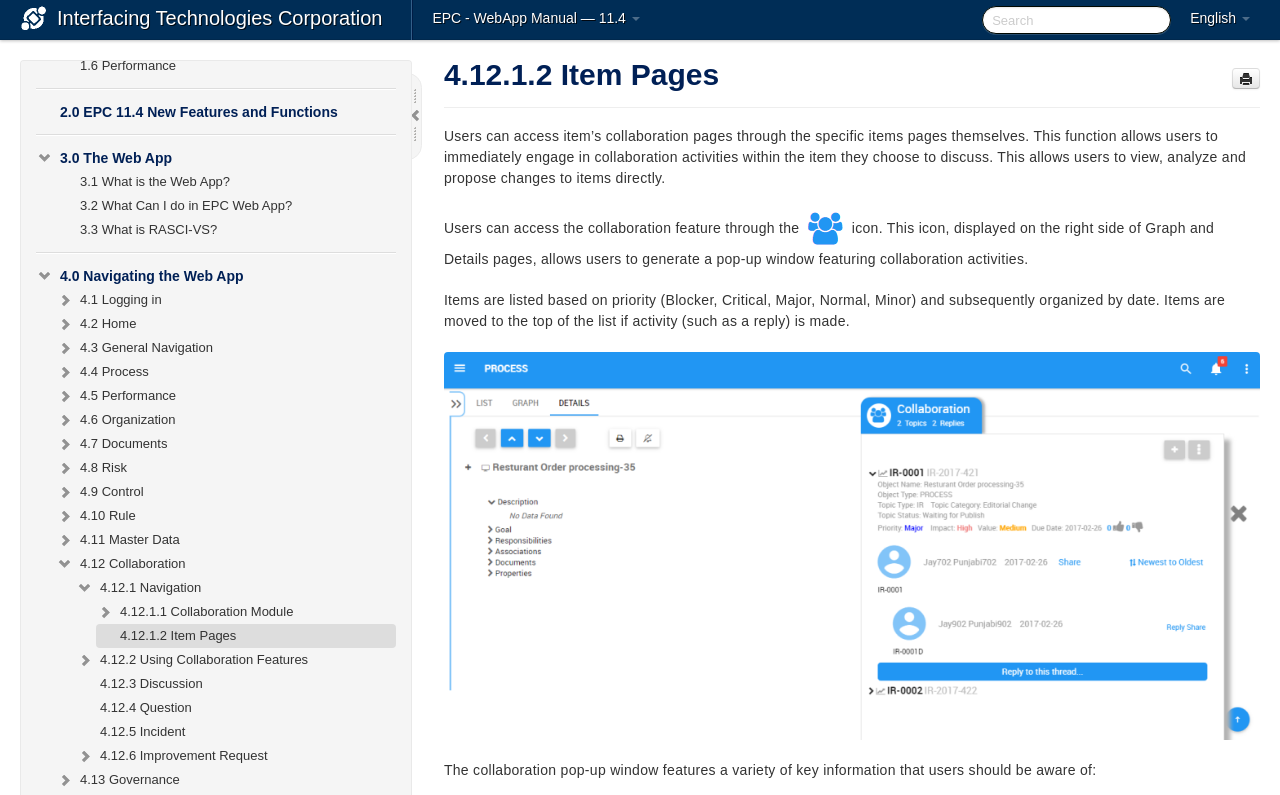What is the purpose of the collaboration feature?
From the image, provide a succinct answer in one word or a short phrase.

Immediate engagement in collaboration activities